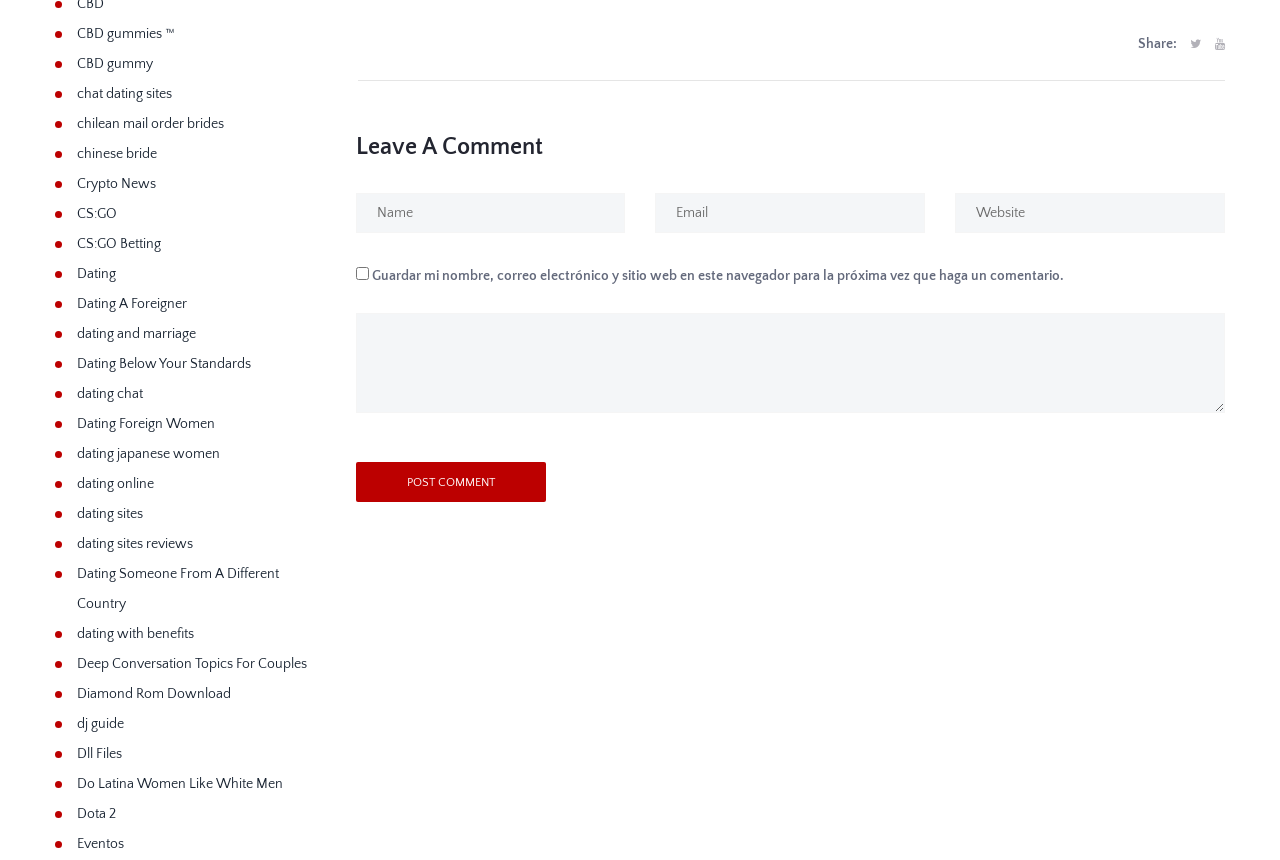Using the provided element description, identify the bounding box coordinates as (top-left x, top-left y, bottom-right x, bottom-right y). Ensure all values are between 0 and 1. Description: Deep Conversation Topics For Couples

[0.06, 0.763, 0.24, 0.781]